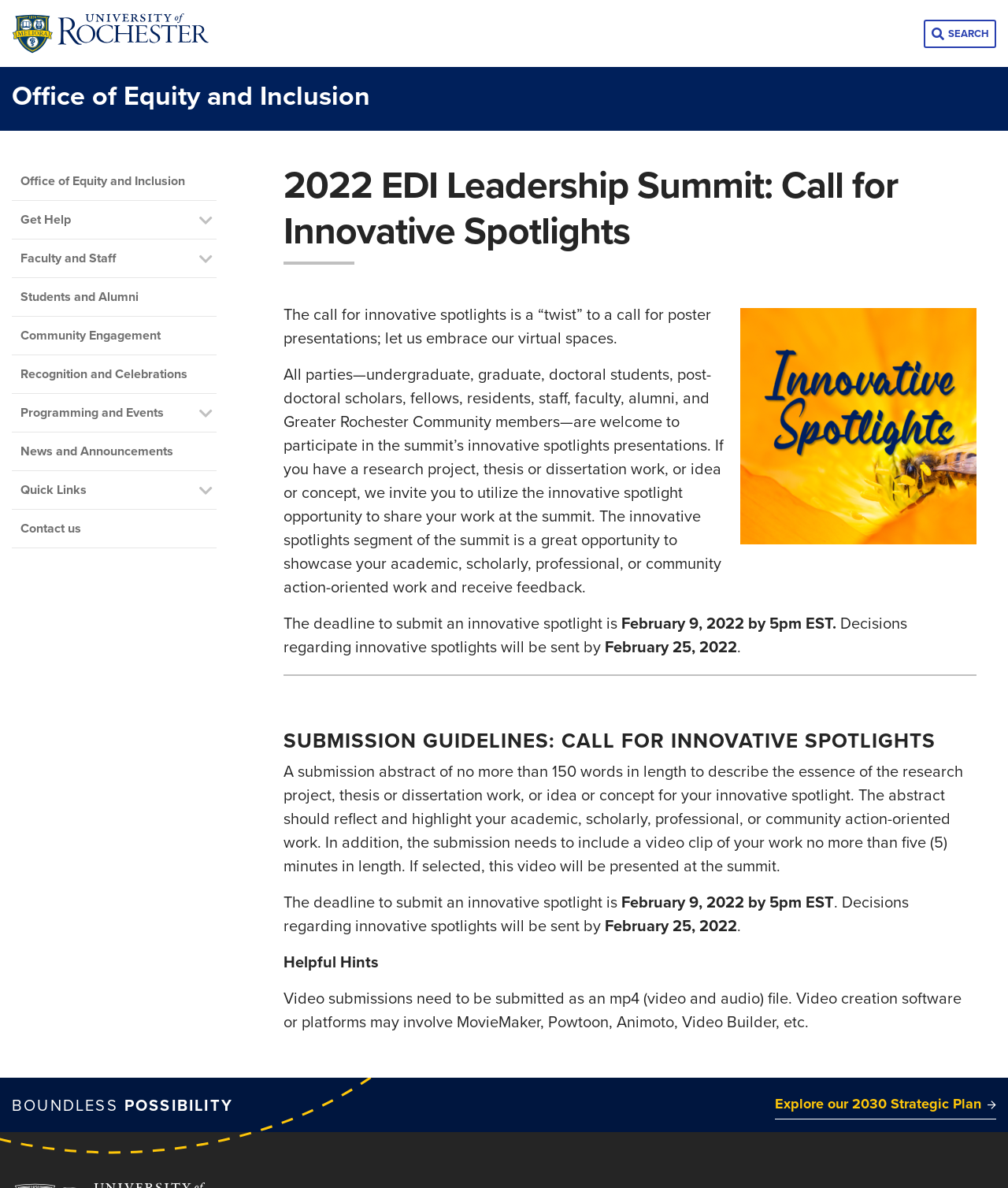Determine the bounding box coordinates of the clickable element to achieve the following action: 'View the latest post 'Is Otomix still in business?''. Provide the coordinates as four float values between 0 and 1, formatted as [left, top, right, bottom].

None